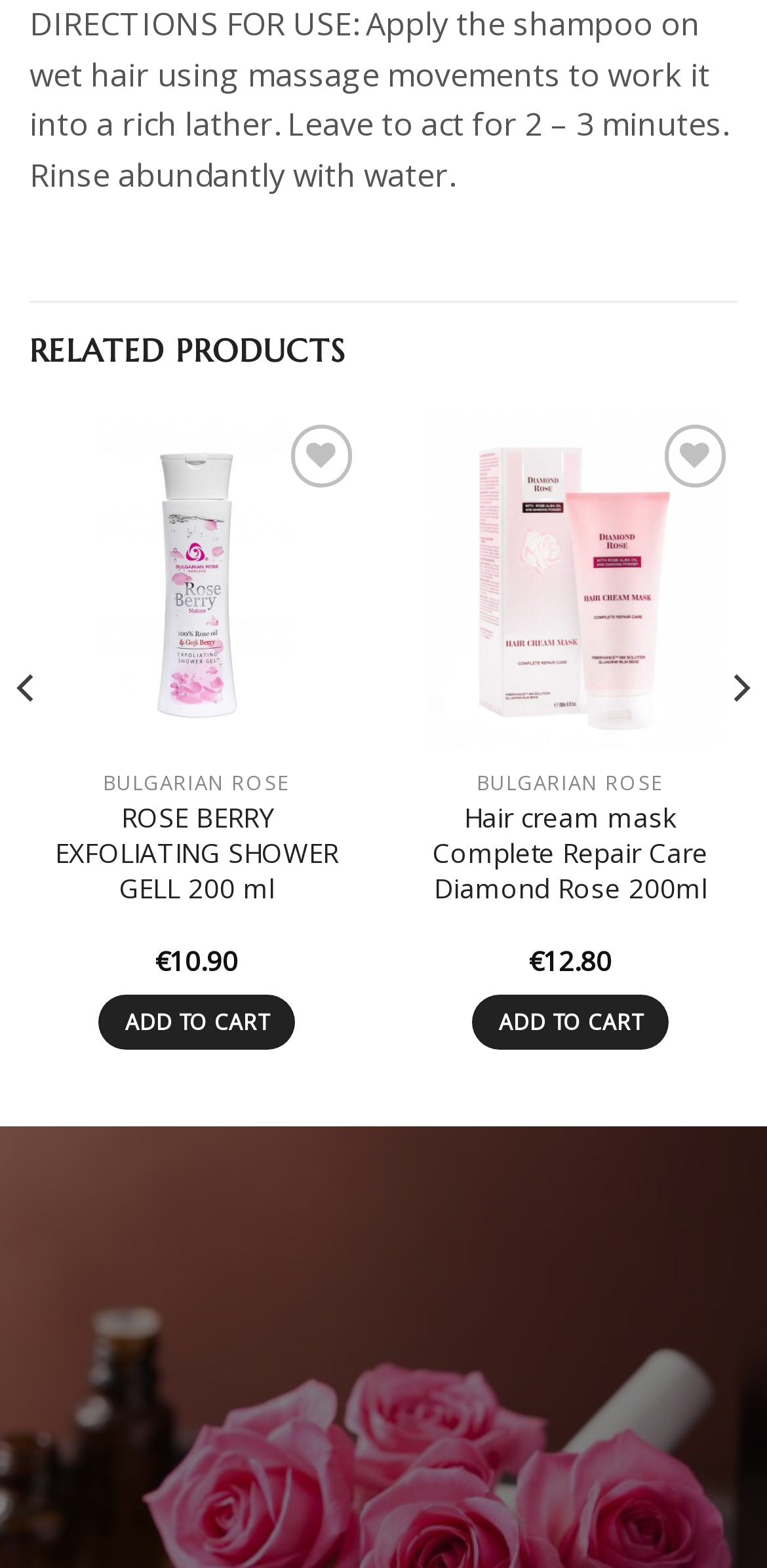Specify the bounding box coordinates of the area to click in order to follow the given instruction: "Click Previous."

[0.01, 0.263, 0.062, 0.715]